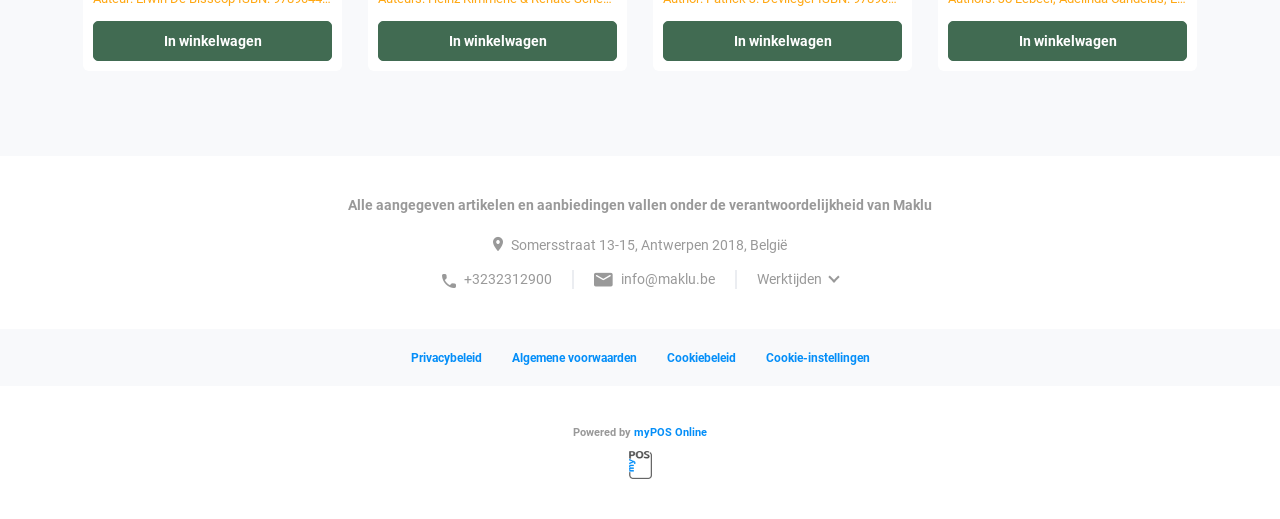Can you provide the bounding box coordinates for the element that should be clicked to implement the instruction: "check conclusion"?

None